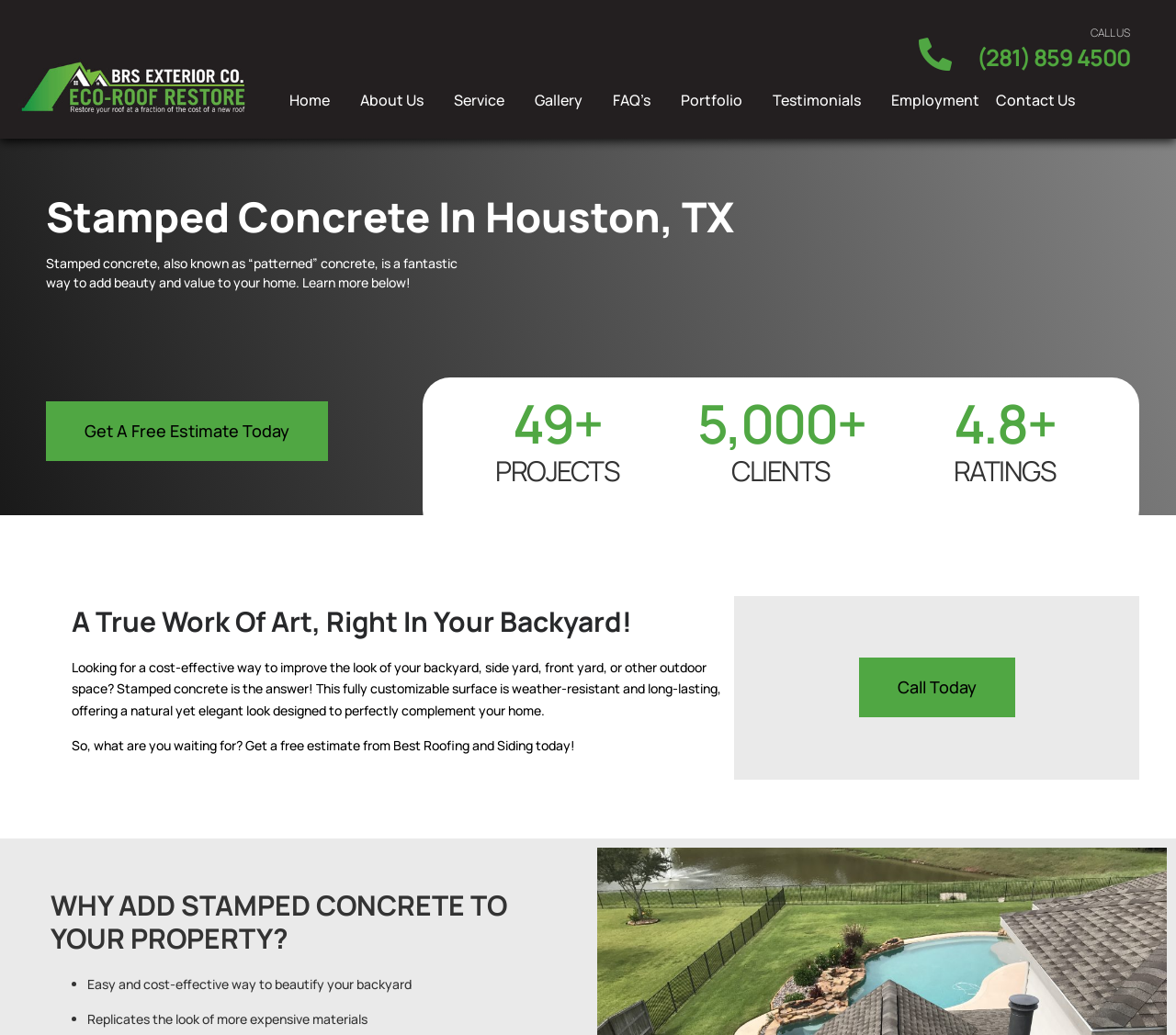Determine the bounding box for the described HTML element: "Get A Free Estimate Today". Ensure the coordinates are four float numbers between 0 and 1 in the format [left, top, right, bottom].

[0.039, 0.388, 0.279, 0.446]